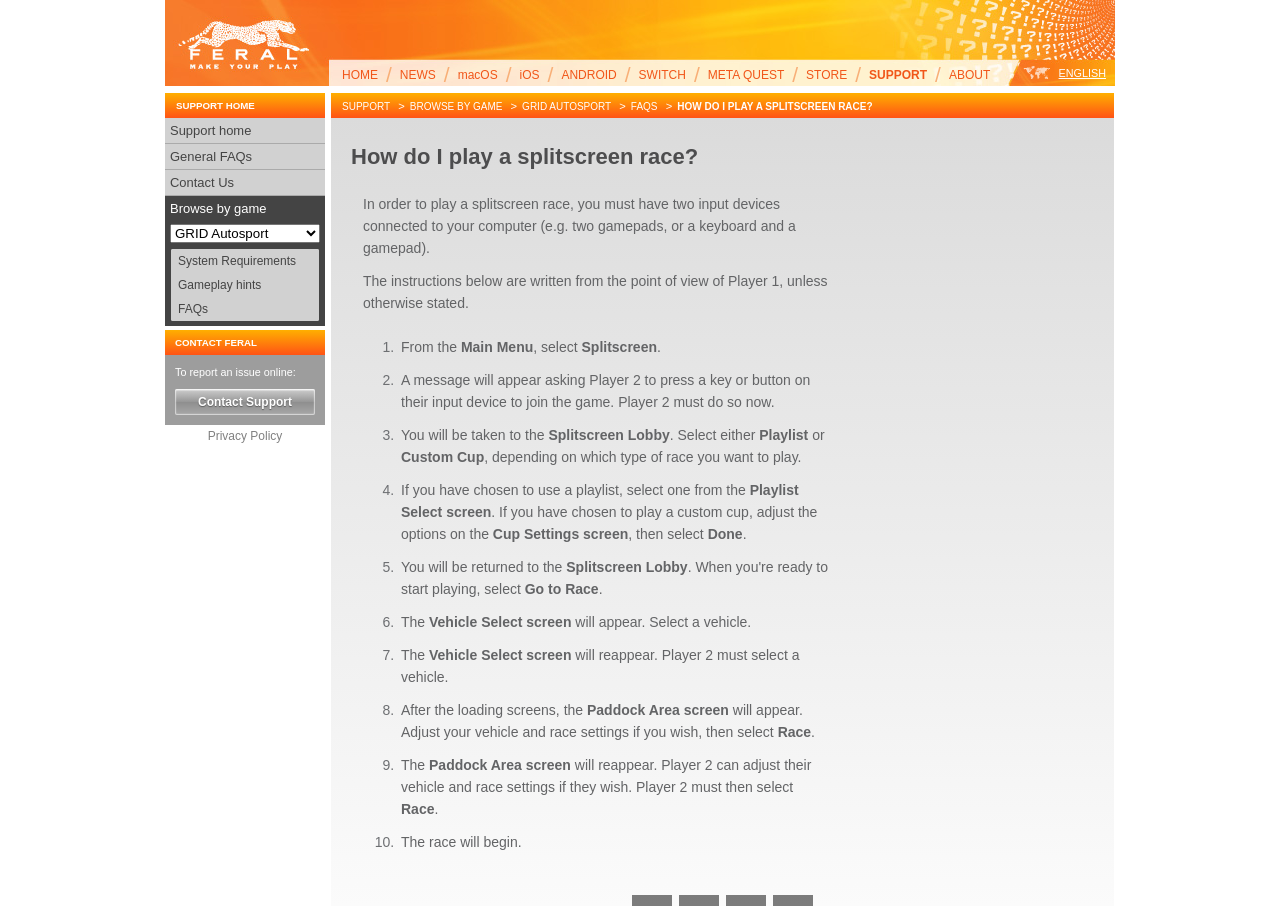Determine the bounding box coordinates for the region that must be clicked to execute the following instruction: "Select the 'GRID AUTOSPORT' option".

[0.408, 0.111, 0.478, 0.125]